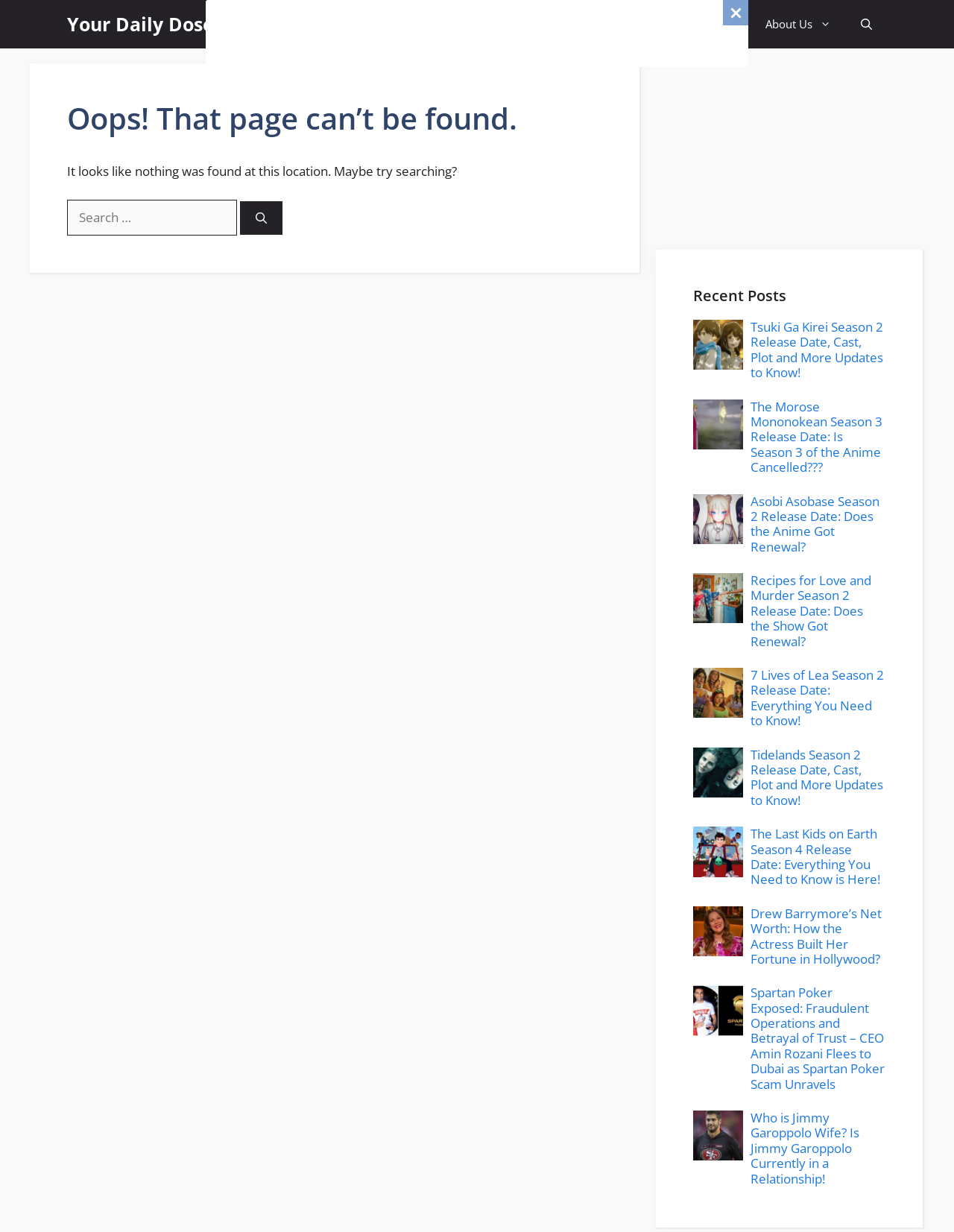Refer to the image and answer the question with as much detail as possible: What is the topic of the first recent post?

The first recent post is about the release date of Tsuki Ga Kirei Season 2, an anime series. The post includes an image and a link to the full article.